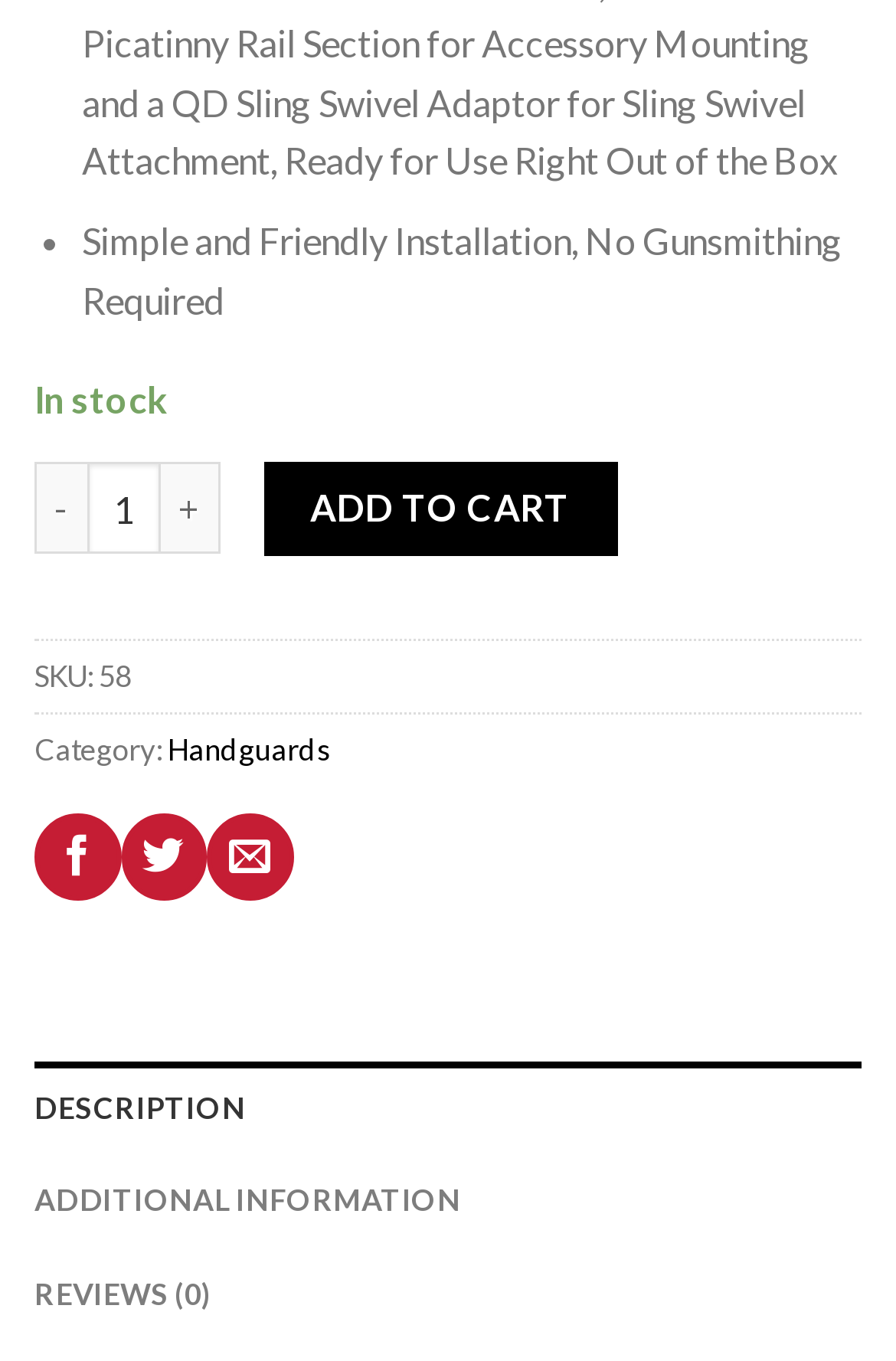How many reviews are there for this product?
Can you provide a detailed and comprehensive answer to the question?

I found the number of reviews by looking at the text description of the tab element with bounding box coordinates [0.038, 0.916, 0.962, 0.984], which is 'REVIEWS (0)'.